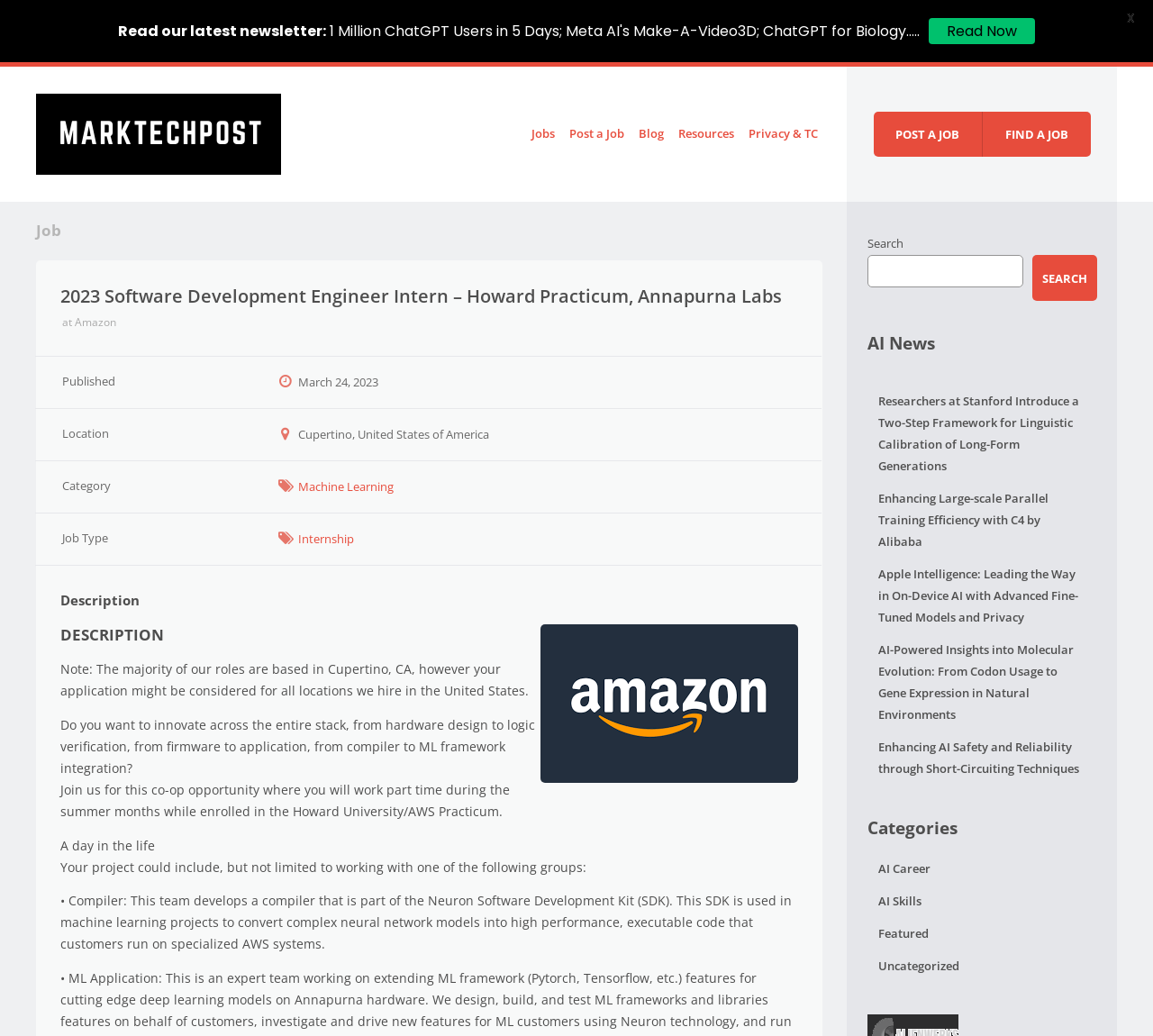What is the category of the job?
Your answer should be a single word or phrase derived from the screenshot.

Machine Learning